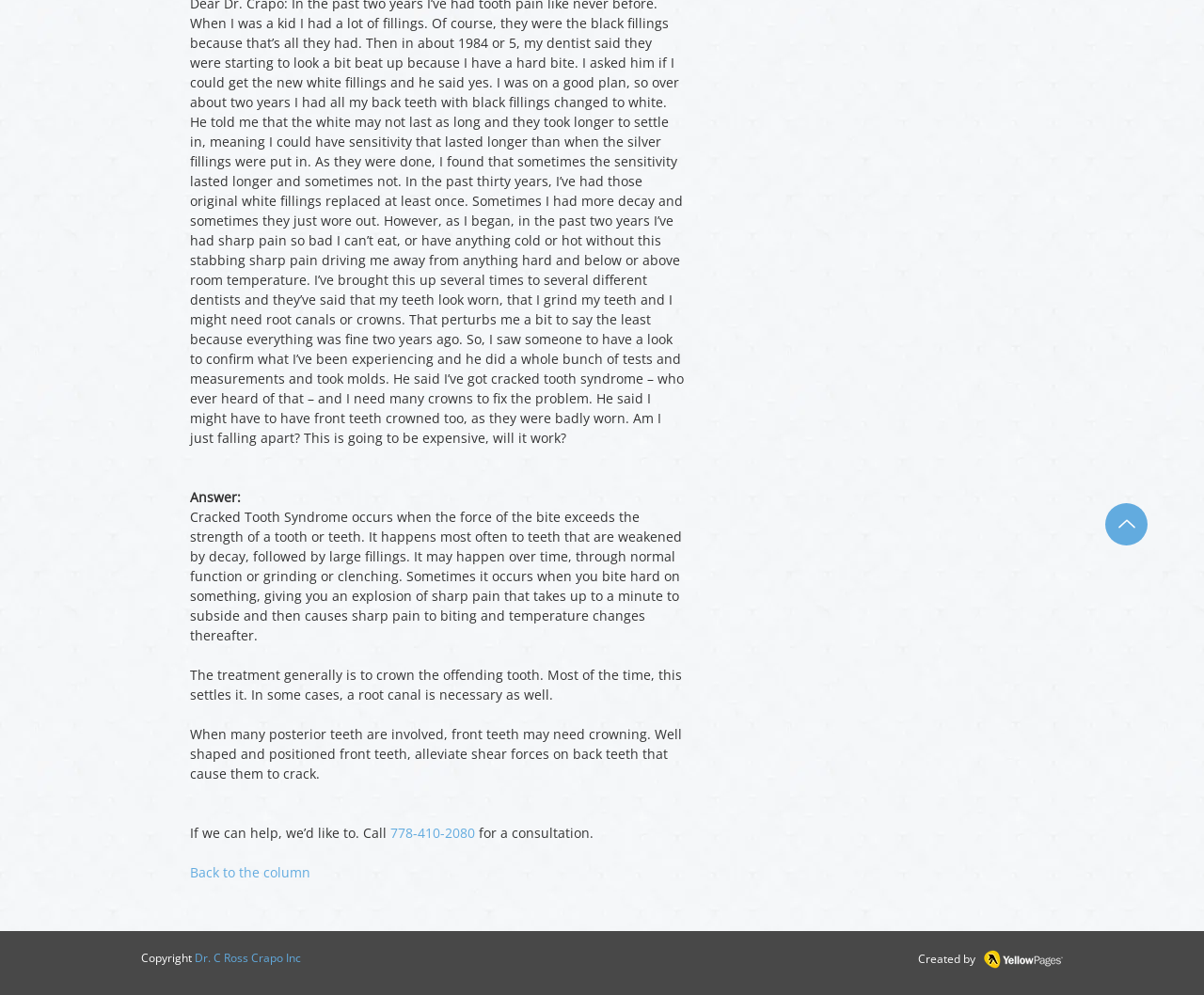Locate the UI element described as follows: "Back to the column". Return the bounding box coordinates as four float numbers between 0 and 1 in the order [left, top, right, bottom].

[0.158, 0.868, 0.258, 0.886]